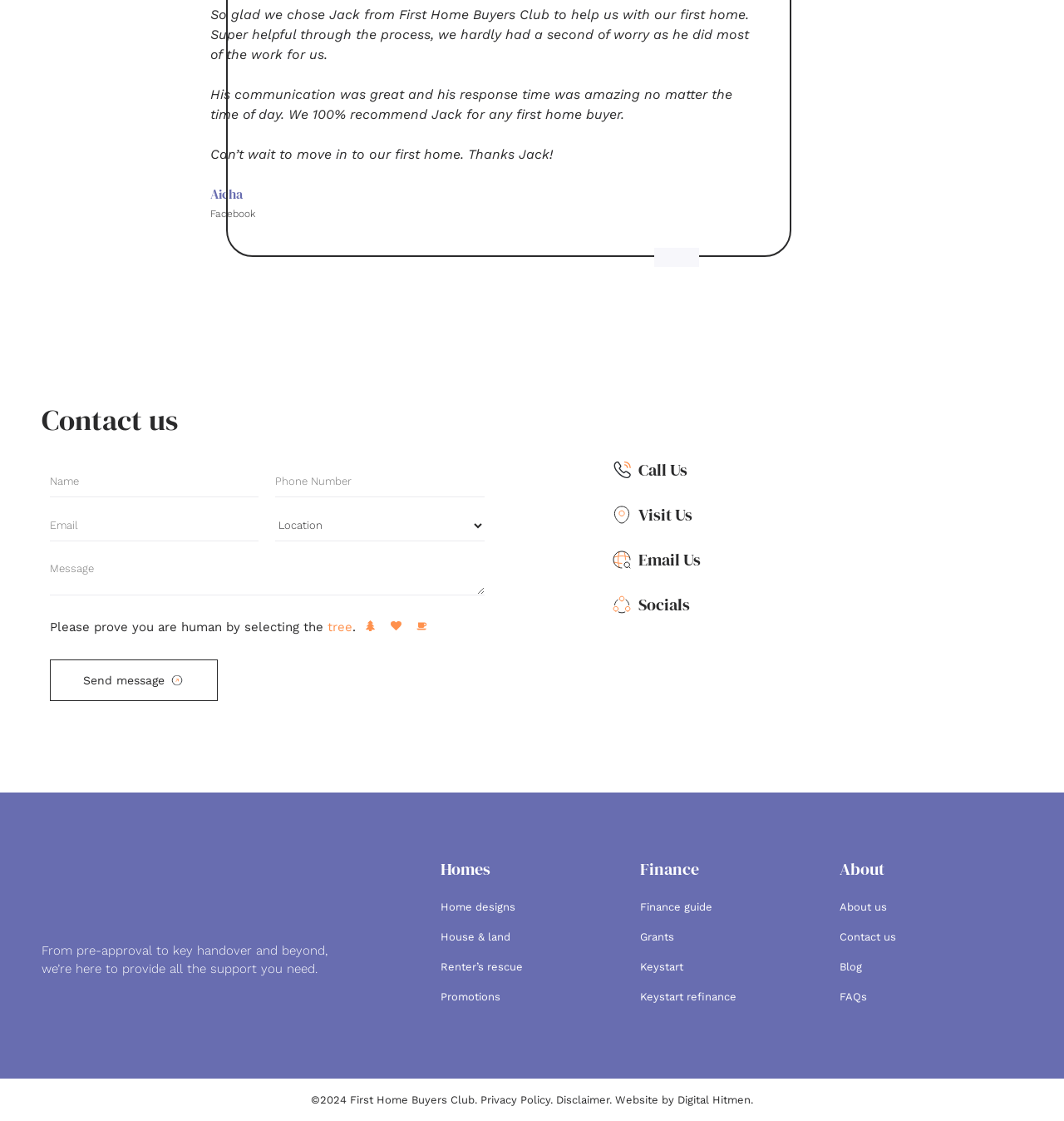Can you find the bounding box coordinates for the element to click on to achieve the instruction: "Click the Send message button"?

[0.047, 0.589, 0.205, 0.626]